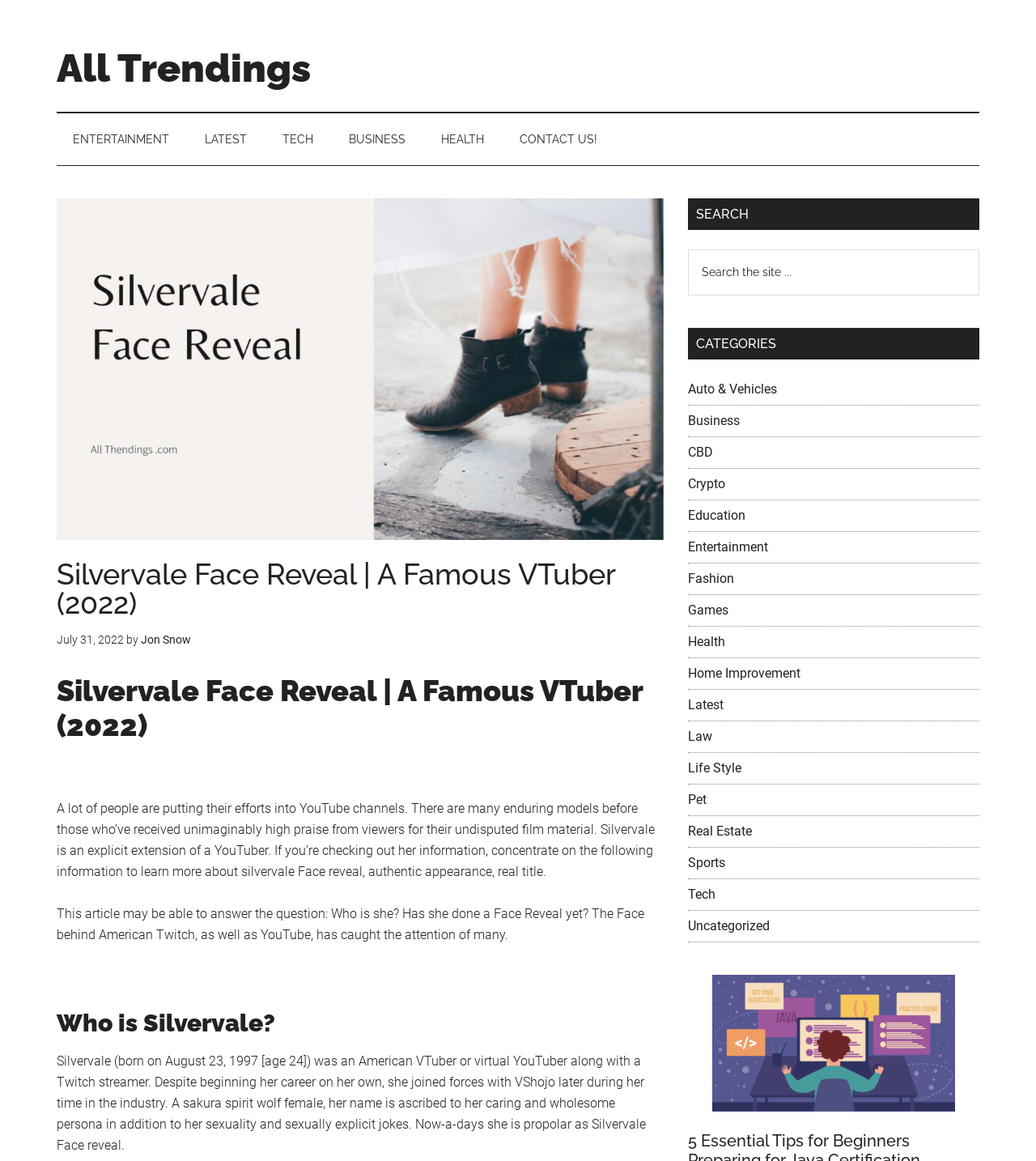Identify the bounding box coordinates for the element that needs to be clicked to fulfill this instruction: "Search the site". Provide the coordinates in the format of four float numbers between 0 and 1: [left, top, right, bottom].

[0.664, 0.215, 0.945, 0.254]